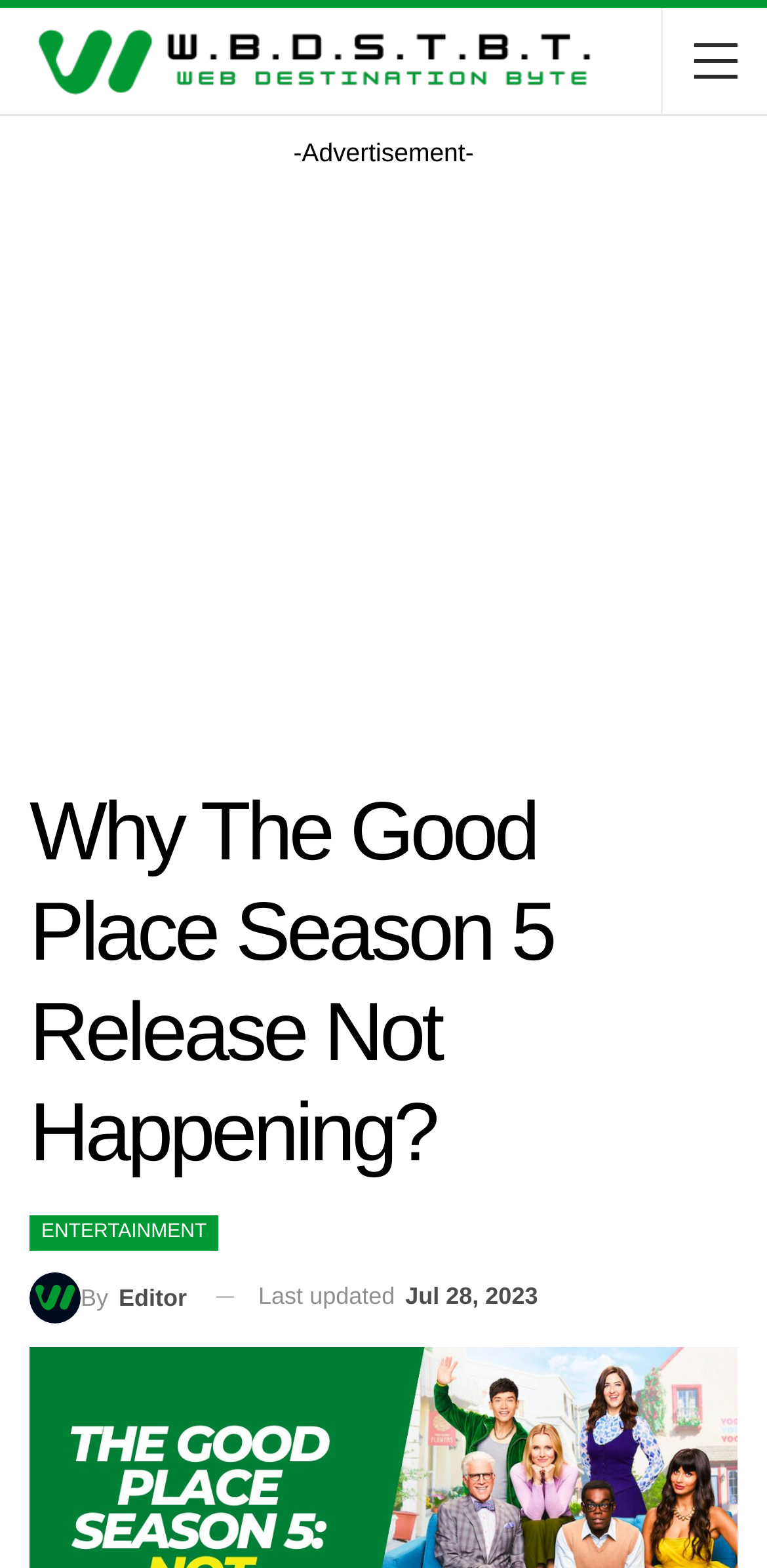Produce a meticulous description of the webpage.

The webpage appears to be an article discussing the TV series "The Good Place" and its potential fifth season. At the top of the page, there is a large image taking up most of the width, with a small advertisement label placed on top of it. Below the image, the main title "Why The Good Place Season 5 Release Not Happening?" is prominently displayed as a heading.

To the right of the title, there are three links: "ENTERTAINMENT", "By Editor", and a timestamp indicating the article was last updated on July 28, 2023. The timestamp is accompanied by a label "Last updated".

The overall structure of the page suggests that the article will delve into the reasons behind the uncertainty surrounding the release of The Good Place season 5, as hinted by the meta description.